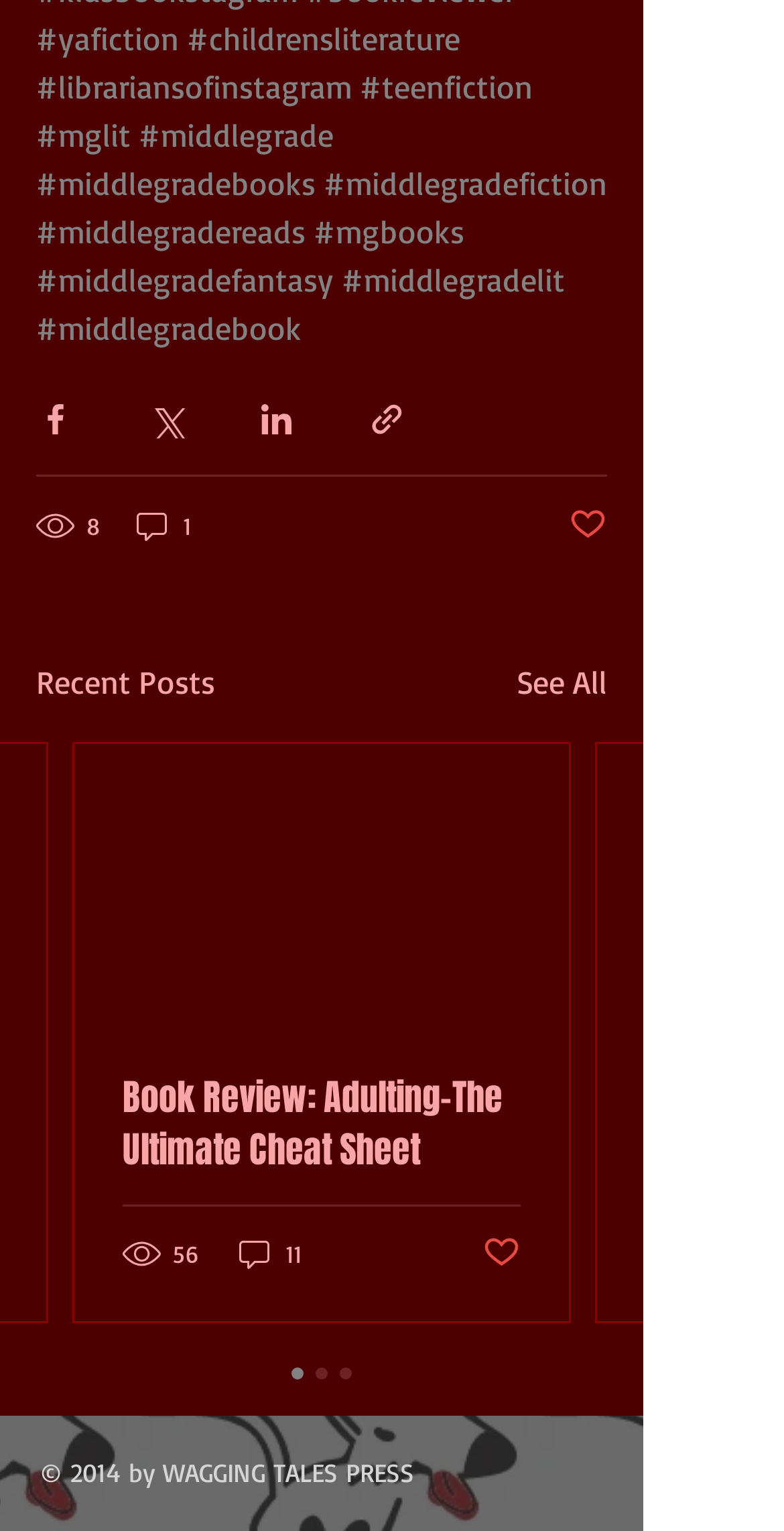Identify the bounding box coordinates of the clickable section necessary to follow the following instruction: "Read the book review of Adulting-The Ultimate Cheat Sheet". The coordinates should be presented as four float numbers from 0 to 1, i.e., [left, top, right, bottom].

[0.156, 0.7, 0.664, 0.768]